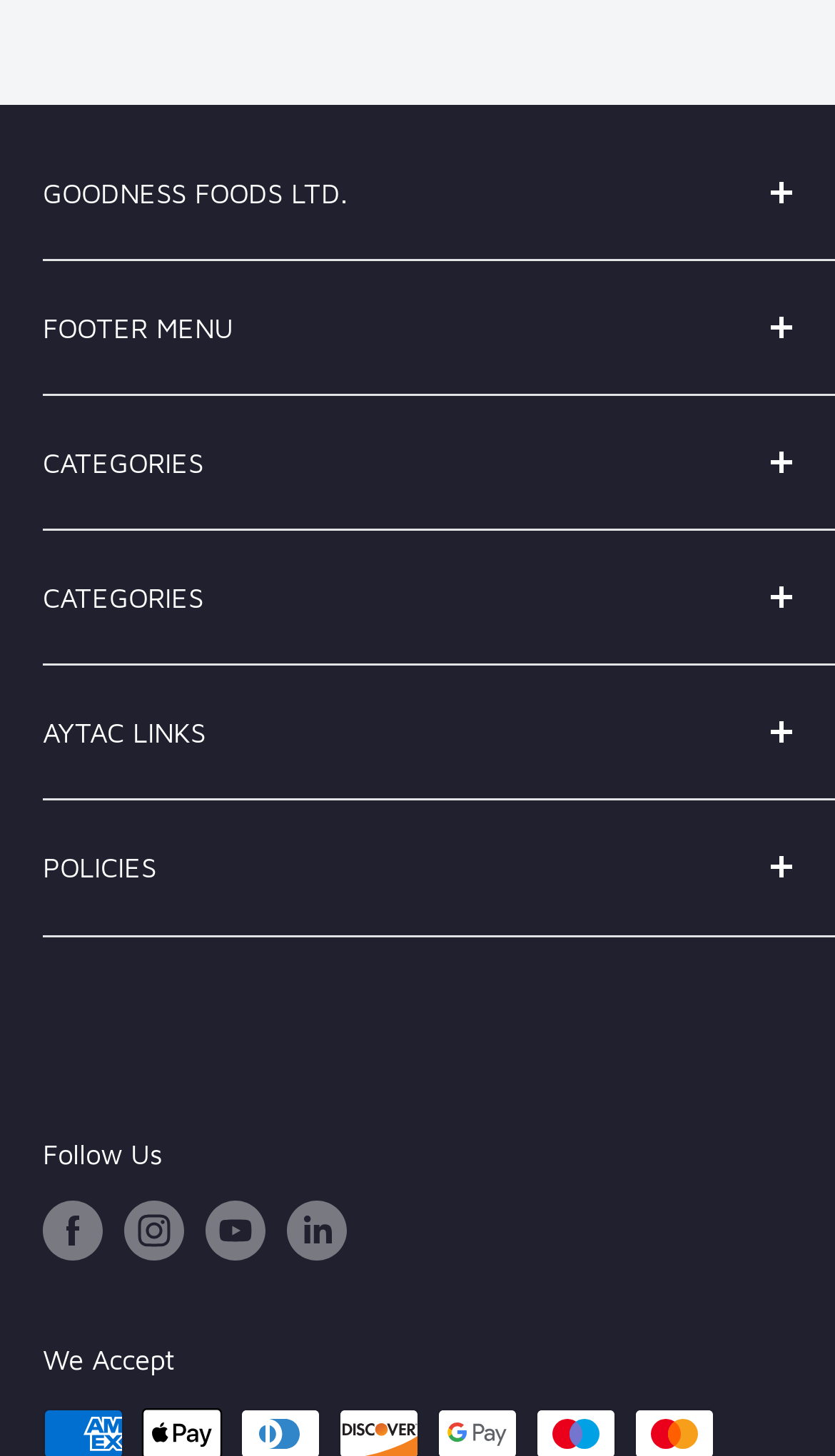What is the phone number?
Using the visual information from the image, give a one-word or short-phrase answer.

(020) 8509 8222